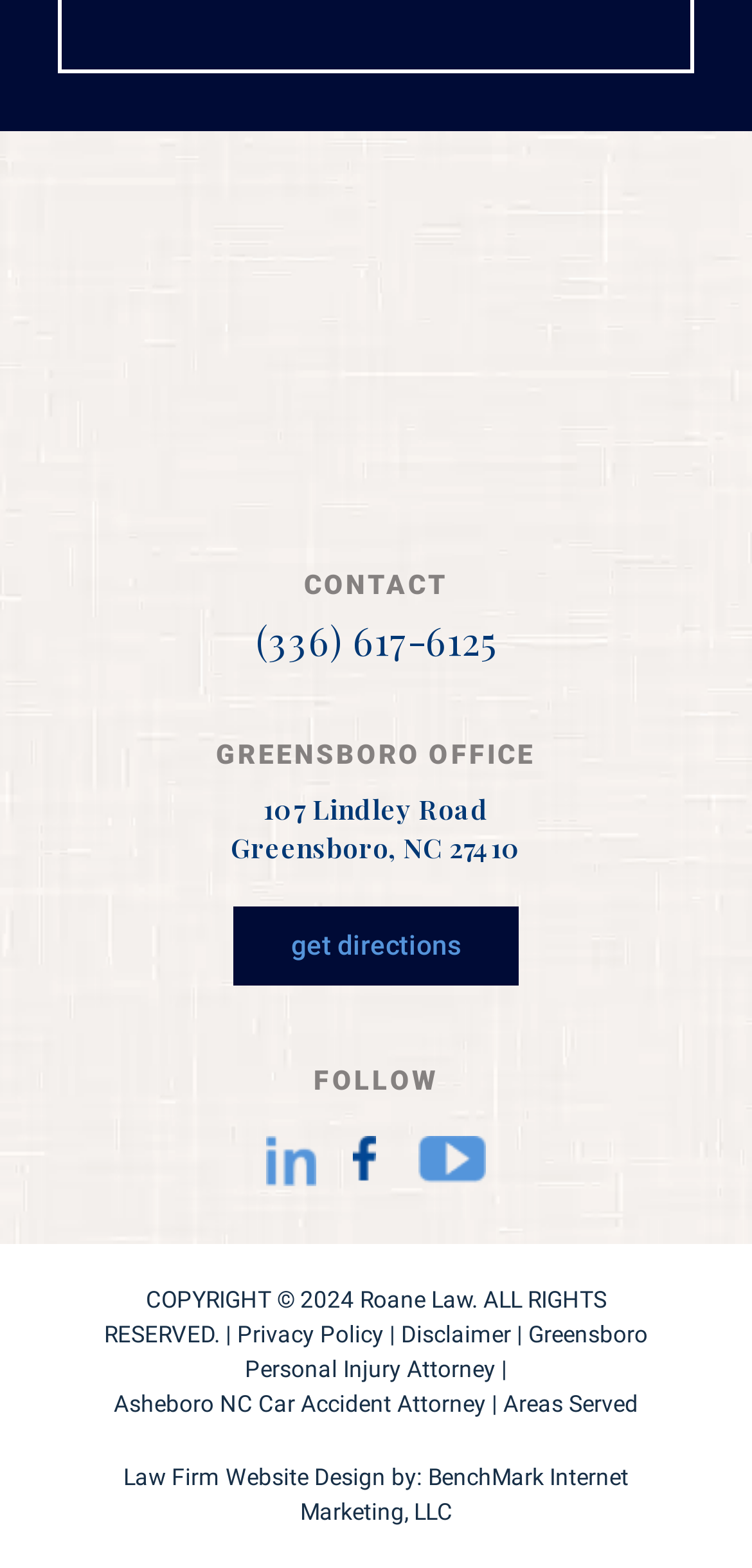Determine the bounding box for the described UI element: "Disclaimer".

[0.533, 0.842, 0.679, 0.859]